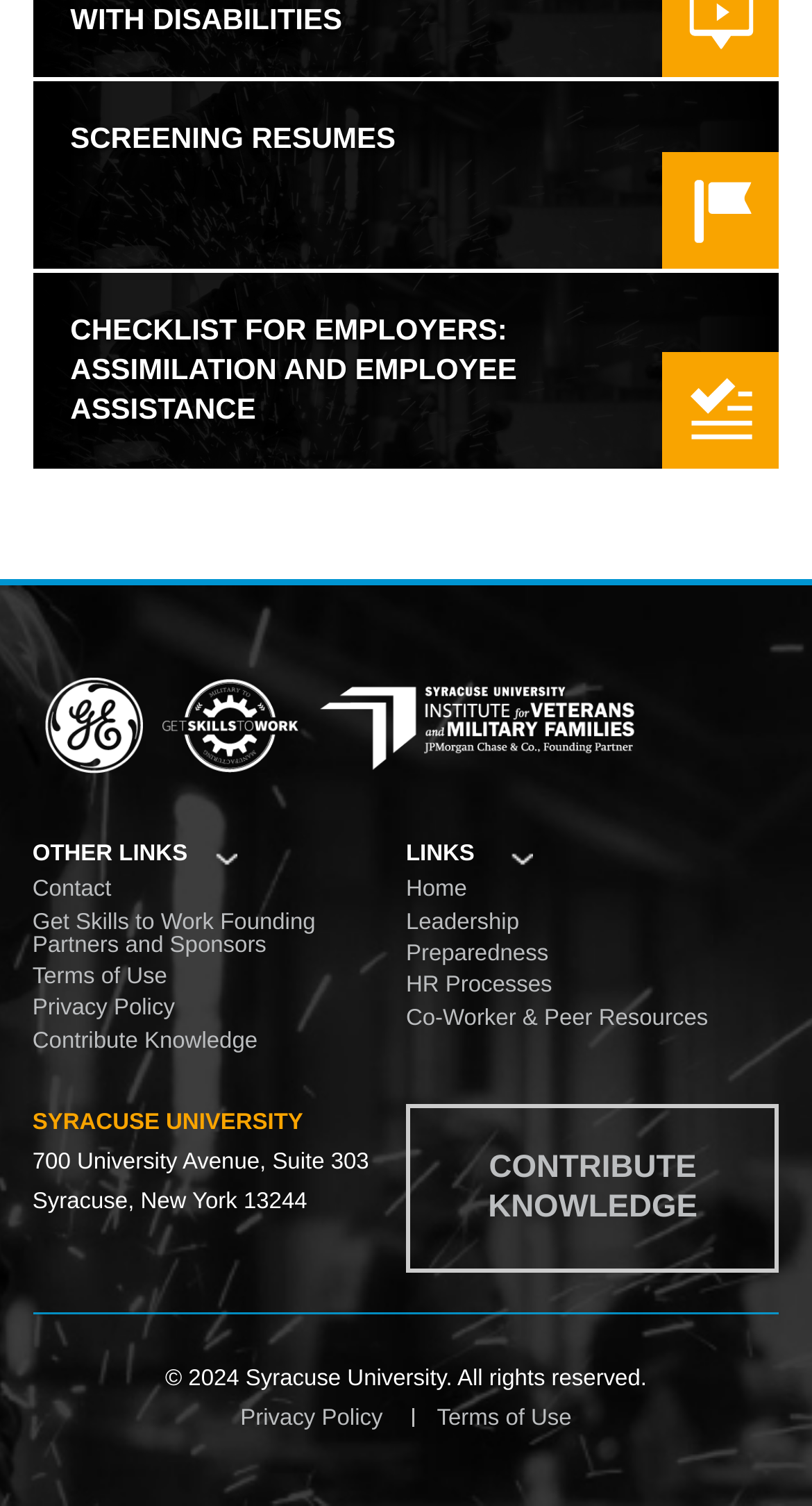What is the address of Syracuse University?
Please provide a comprehensive answer based on the contents of the image.

I found the address of Syracuse University in the footer section of the webpage, which is '700 University Avenue, Suite 303, Syracuse, New York 13244'.